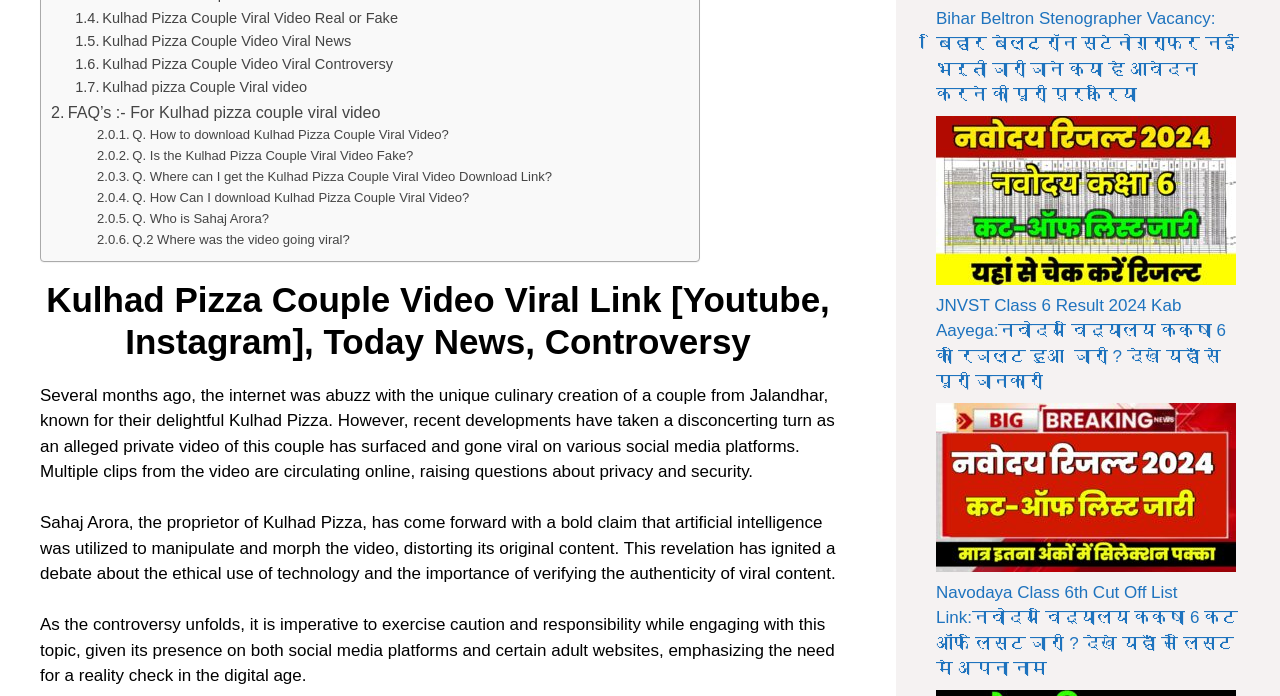Please find the bounding box coordinates of the clickable region needed to complete the following instruction: "Read about the controversy surrounding Kulhad Pizza Couple Viral Video". The bounding box coordinates must consist of four float numbers between 0 and 1, i.e., [left, top, right, bottom].

[0.031, 0.555, 0.652, 0.692]